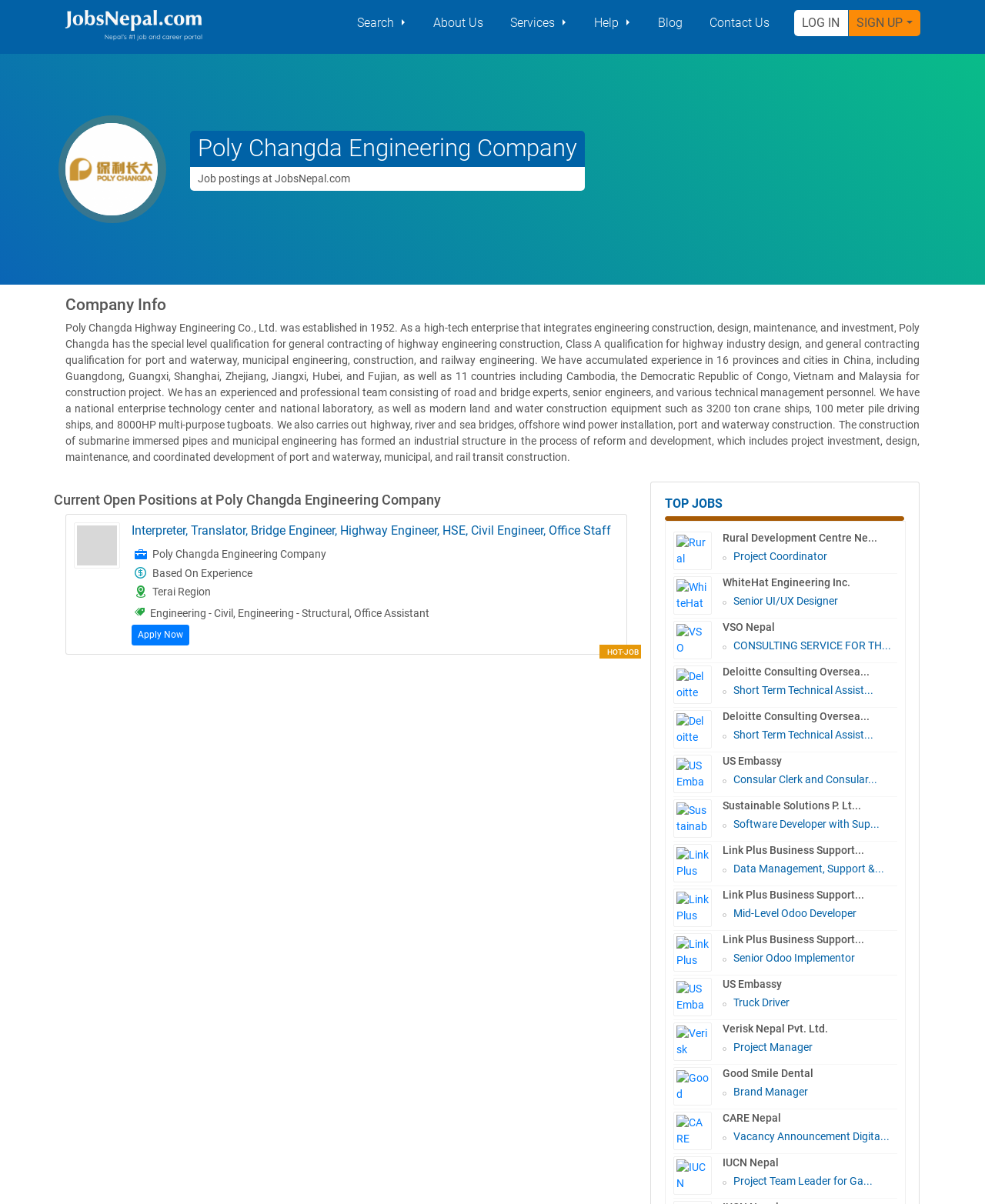What is the location of the job opening 'Terai Region'?
Answer the question with a detailed and thorough explanation.

The job opening 'Terai Region' is located in the Terai Region, which is a geographic region in Nepal.